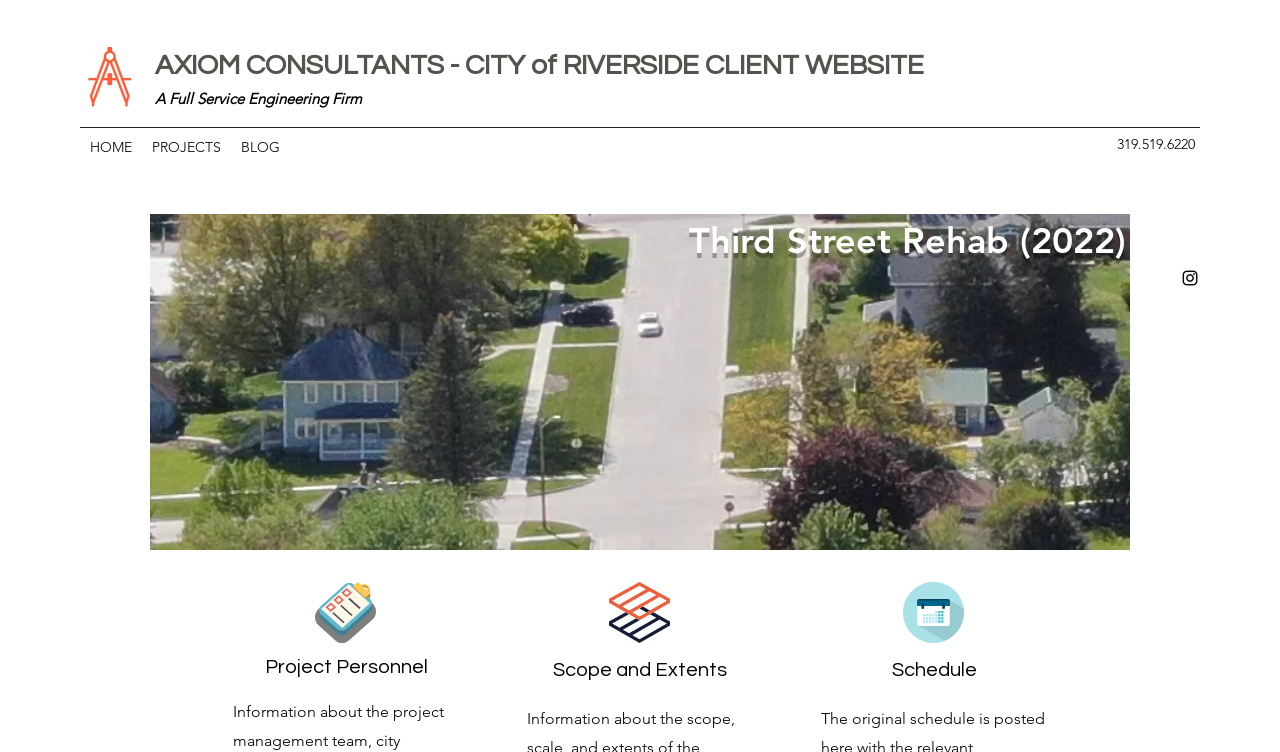Give a one-word or short-phrase answer to the following question: 
What is the company name on the webpage?

AXIOM CONSULTANTS